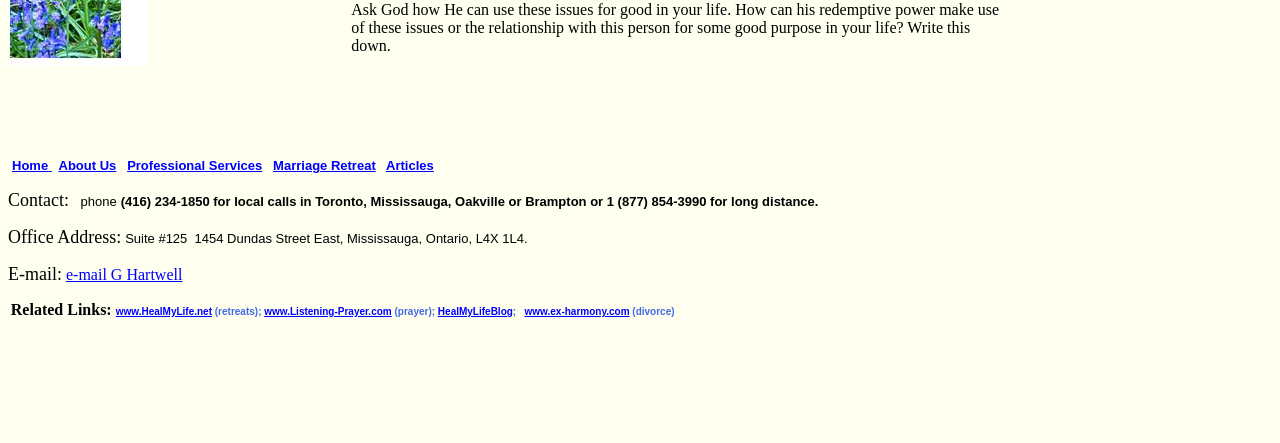Pinpoint the bounding box coordinates of the element to be clicked to execute the instruction: "Click on e-mail G Hartwell".

[0.052, 0.6, 0.142, 0.639]